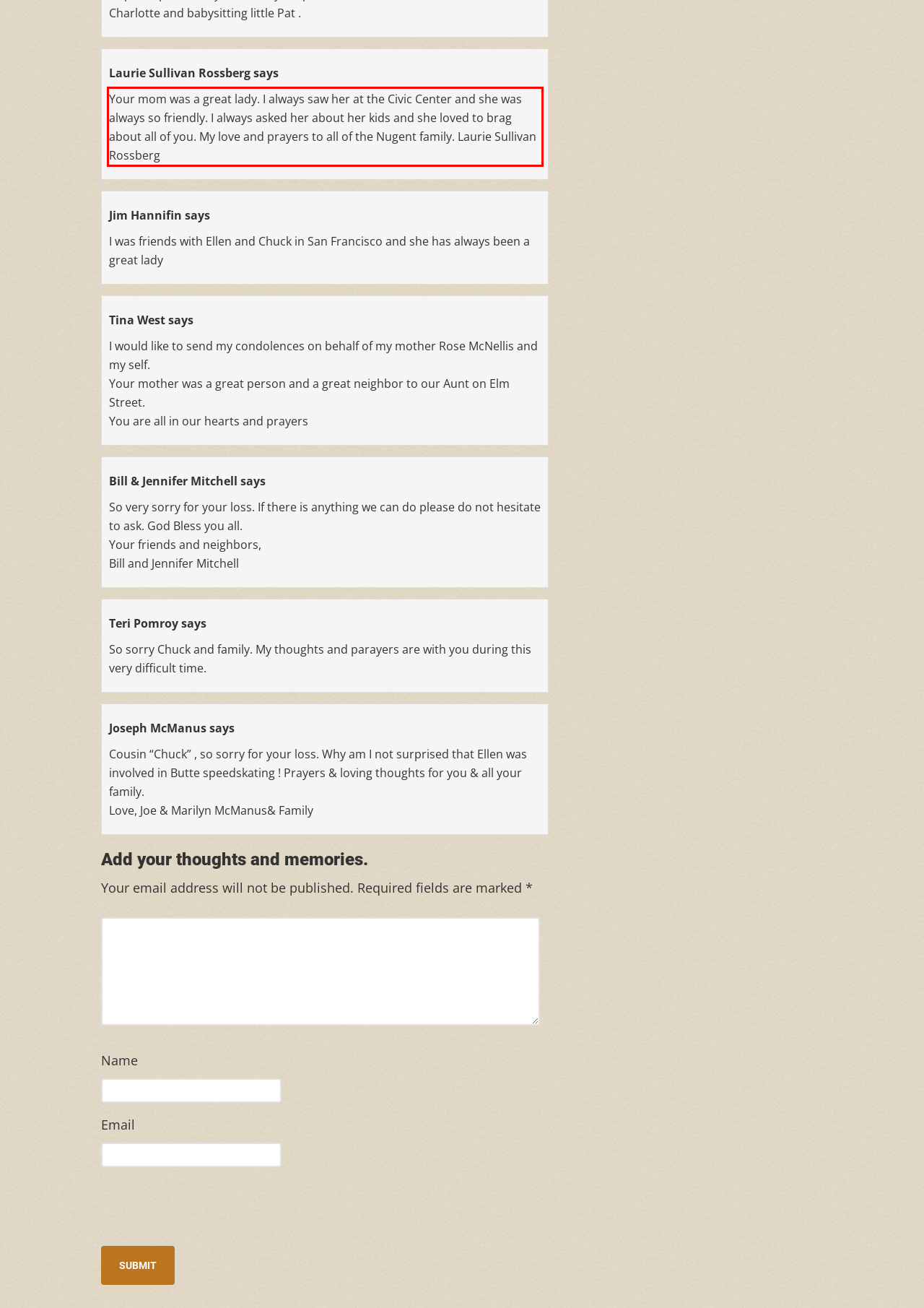Examine the webpage screenshot, find the red bounding box, and extract the text content within this marked area.

Your mom was a great lady. I always saw her at the Civic Center and she was always so friendly. I always asked her about her kids and she loved to brag about all of you. My love and prayers to all of the Nugent family. Laurie Sullivan Rossberg